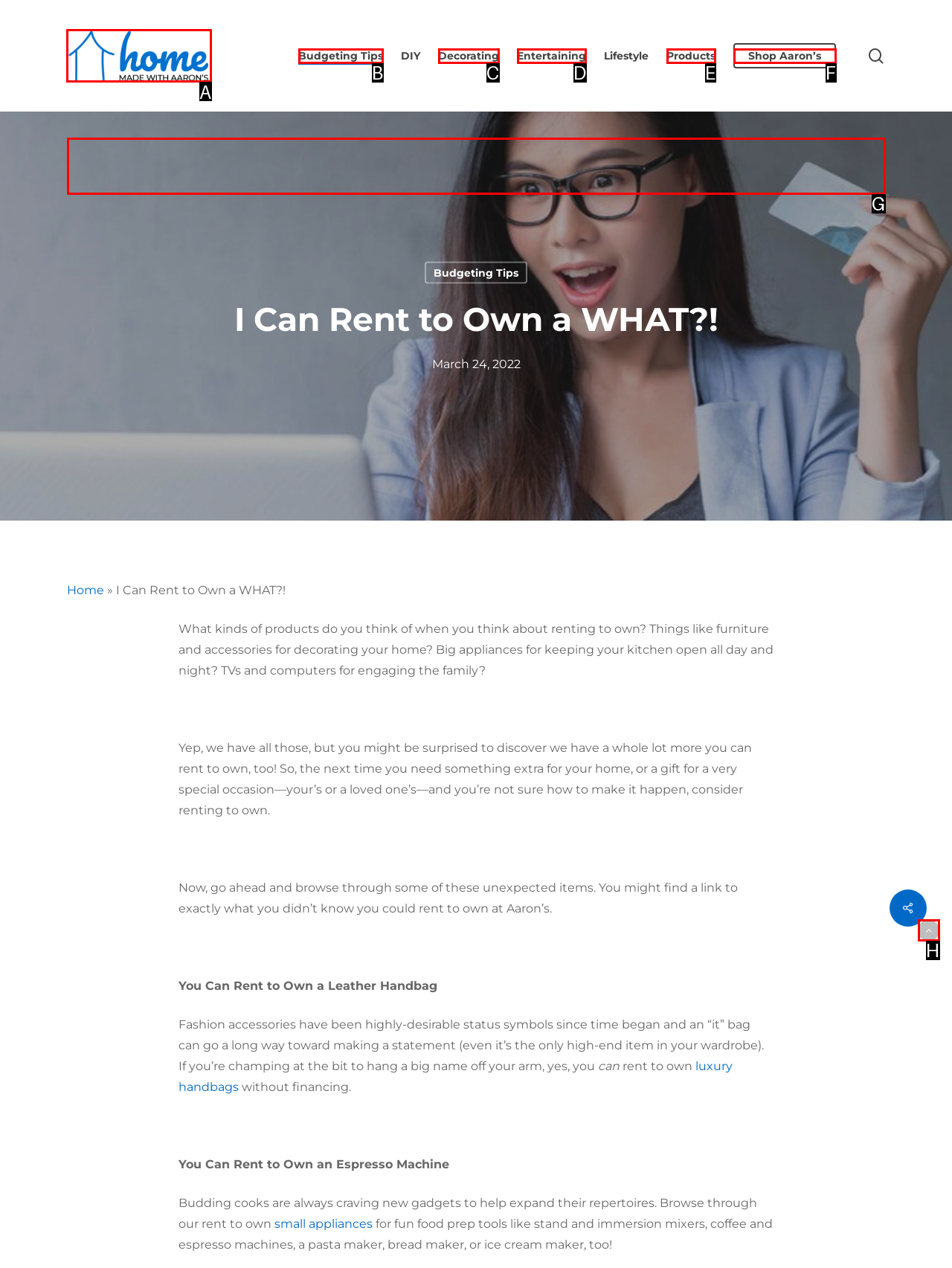Select the proper HTML element to perform the given task: Go to Home Made with Aaron's Answer with the corresponding letter from the provided choices.

A